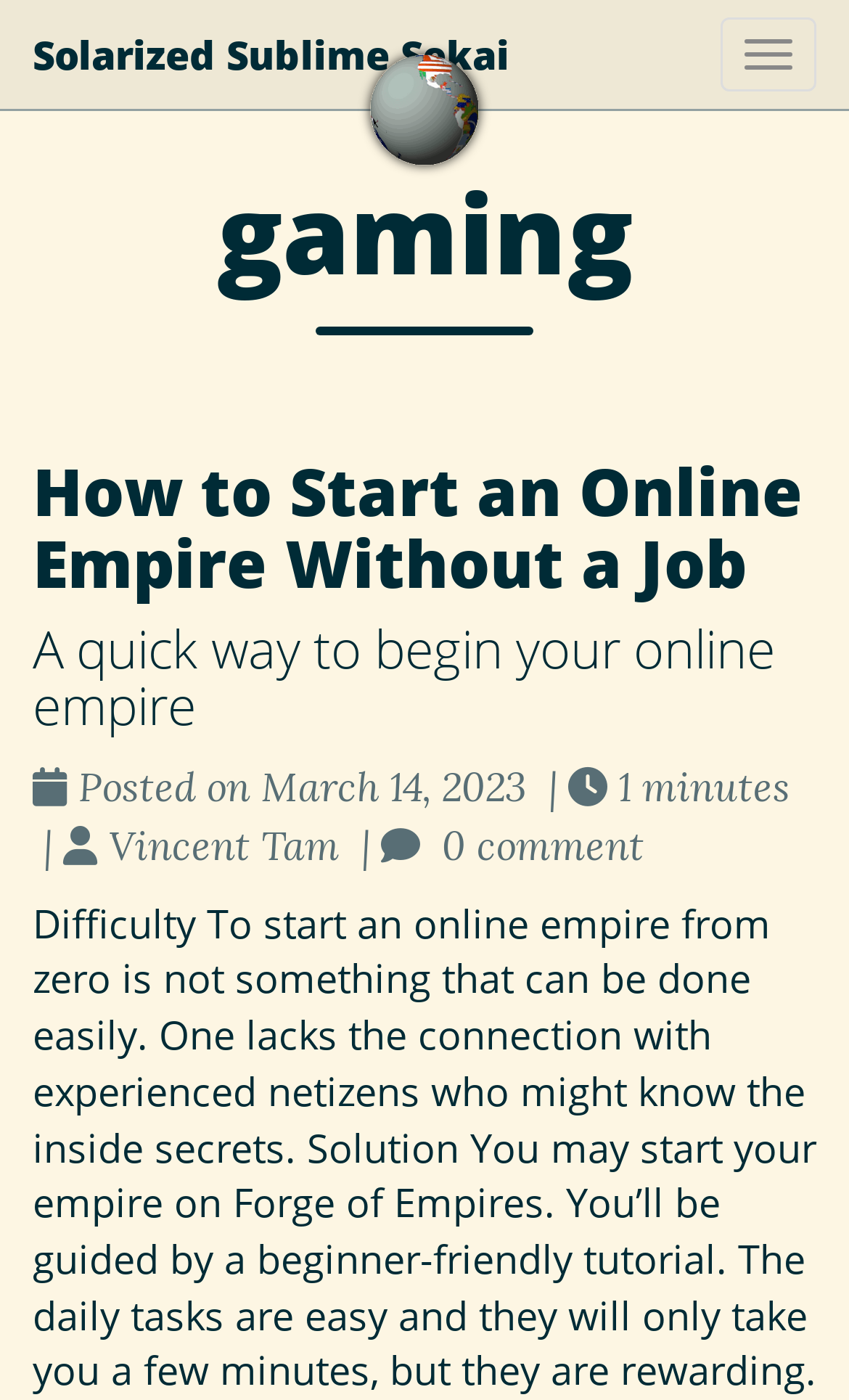Use a single word or phrase to respond to the question:
Who is the author of the first article?

Vincent Tam